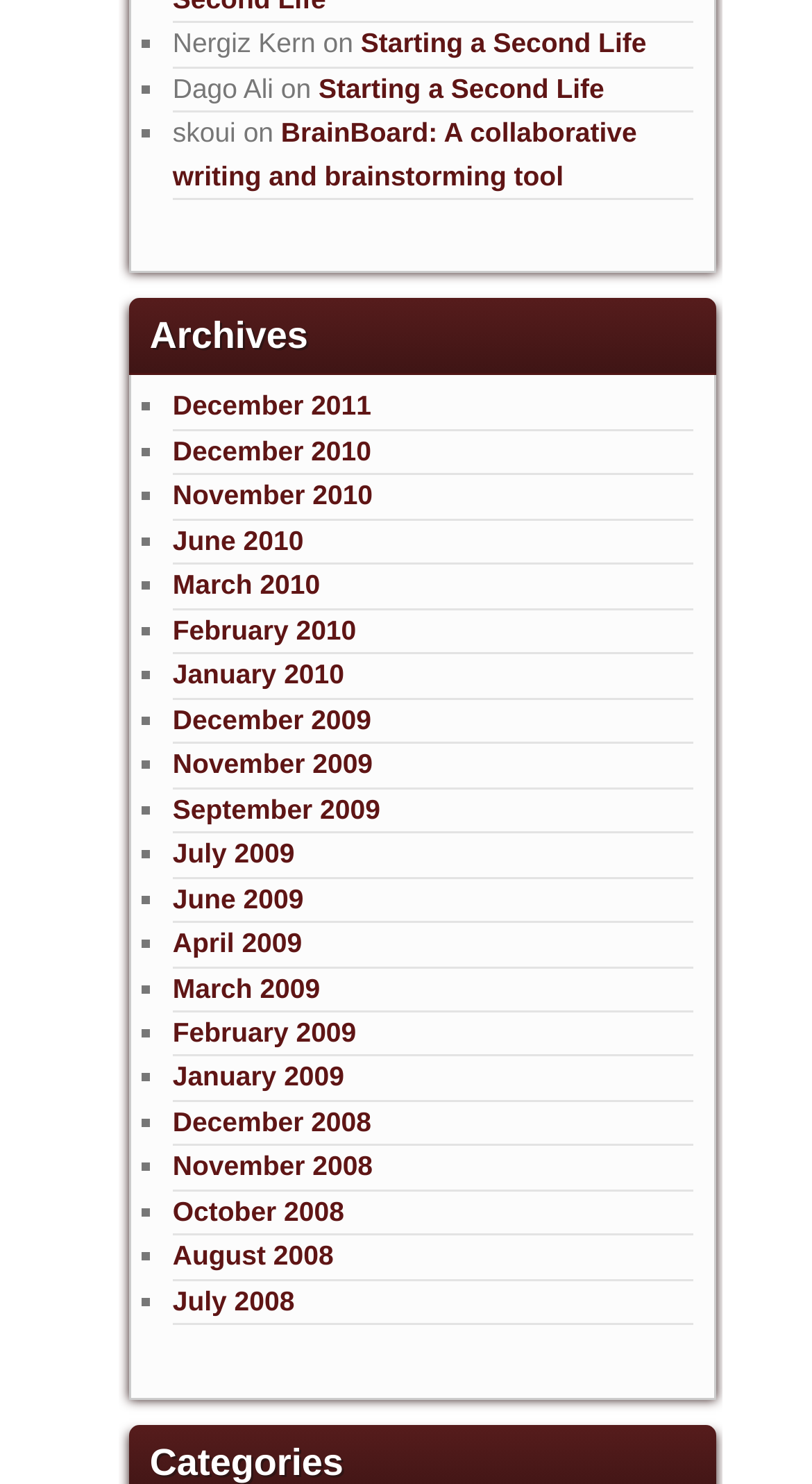Identify the bounding box coordinates of the HTML element based on this description: "Starting a Second Life".

[0.392, 0.049, 0.744, 0.07]